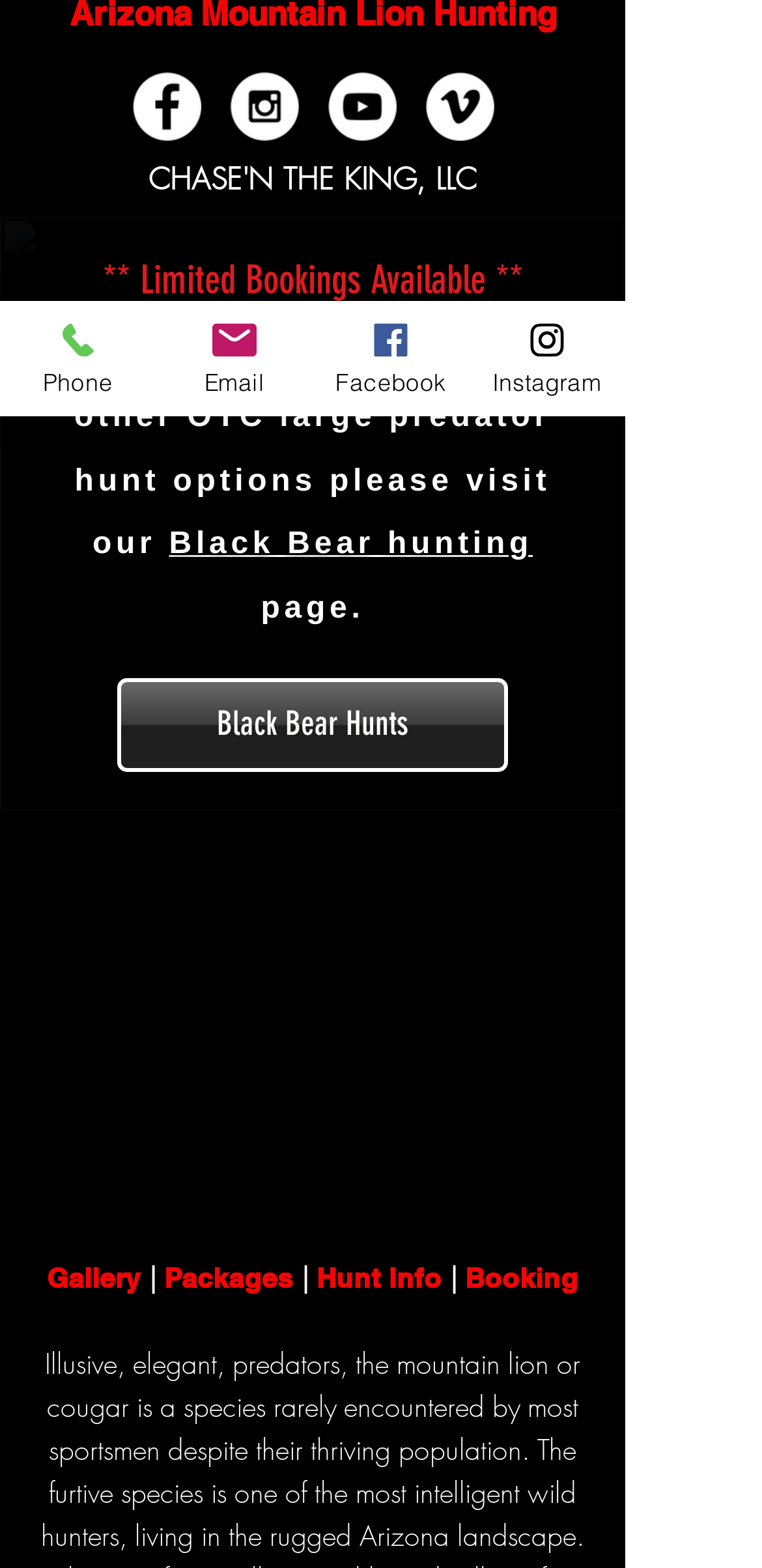Provide the bounding box coordinates of the HTML element this sentence describes: "Hunt Info".

[0.415, 0.803, 0.579, 0.826]